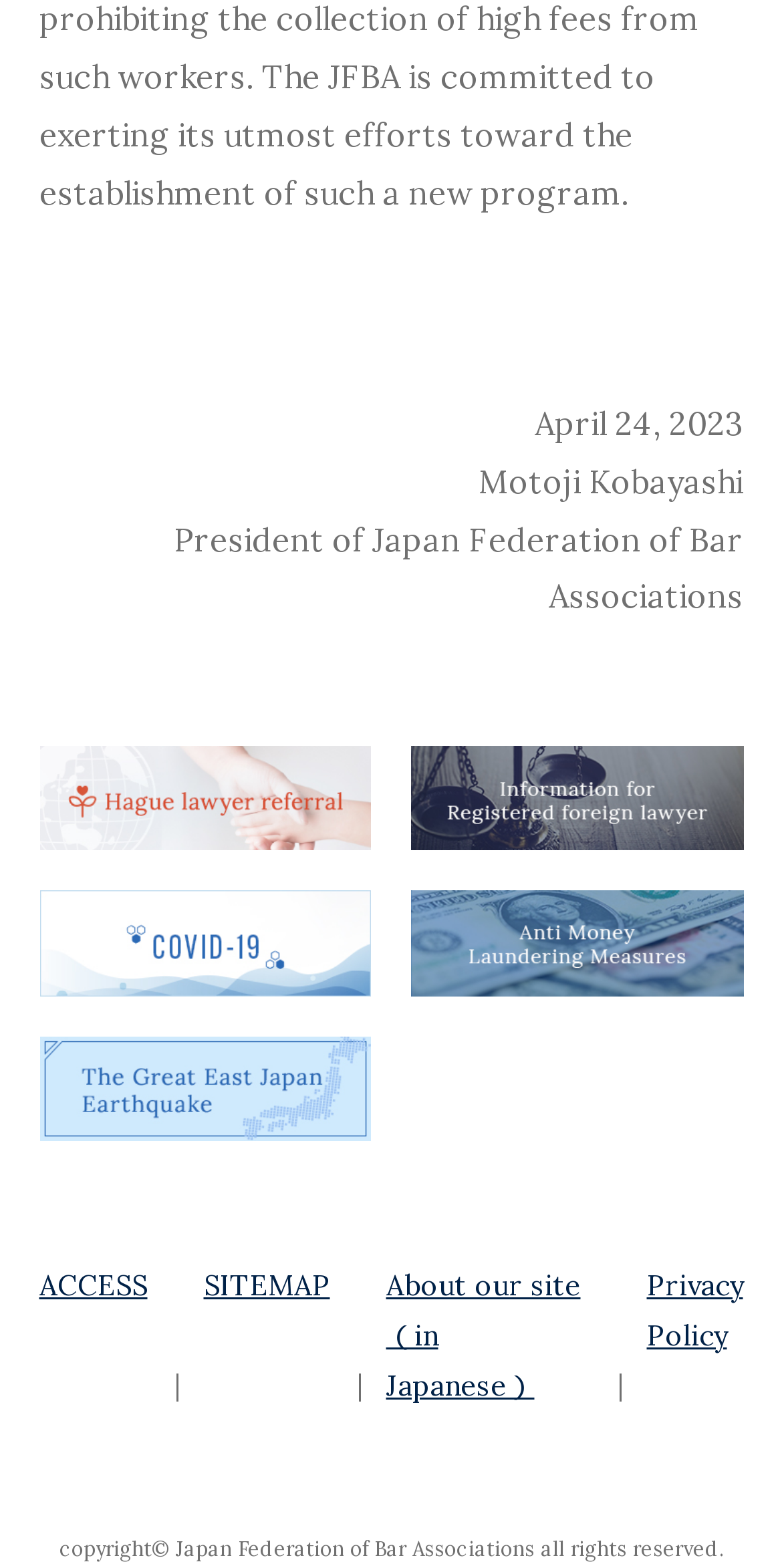Who is the president of Japan Federation of Bar Associations?
Provide a thorough and detailed answer to the question.

The answer can be found by looking at the StaticText element with the text 'Motoji Kobayashi' which is located at [0.612, 0.294, 0.95, 0.319] and has a description of 'President of Japan Federation of Bar Associations'.